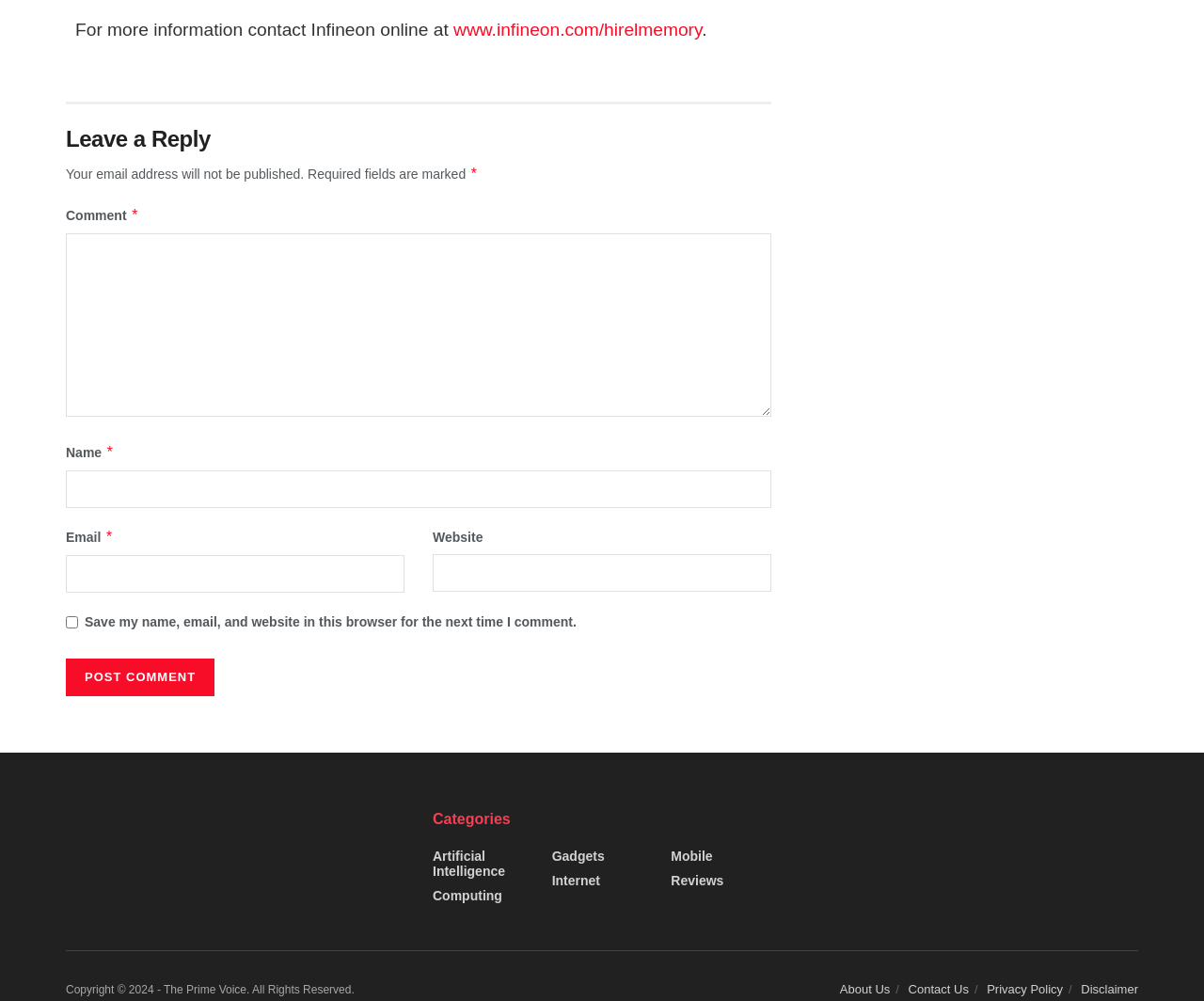Please provide a comprehensive answer to the question based on the screenshot: What is the copyright year of the webpage?

The copyright year of the webpage is 2024, as indicated by the text 'Copyright © 2024 - The Prime Voice. All Rights Reserved.' at the bottom of the webpage.